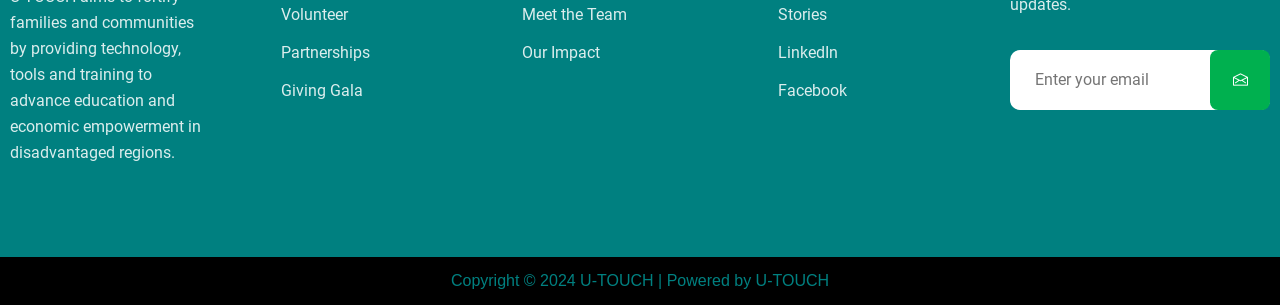Find the bounding box coordinates of the element to click in order to complete this instruction: "Click Meet the Team". The bounding box coordinates must be four float numbers between 0 and 1, denoted as [left, top, right, bottom].

[0.408, 0.005, 0.49, 0.09]